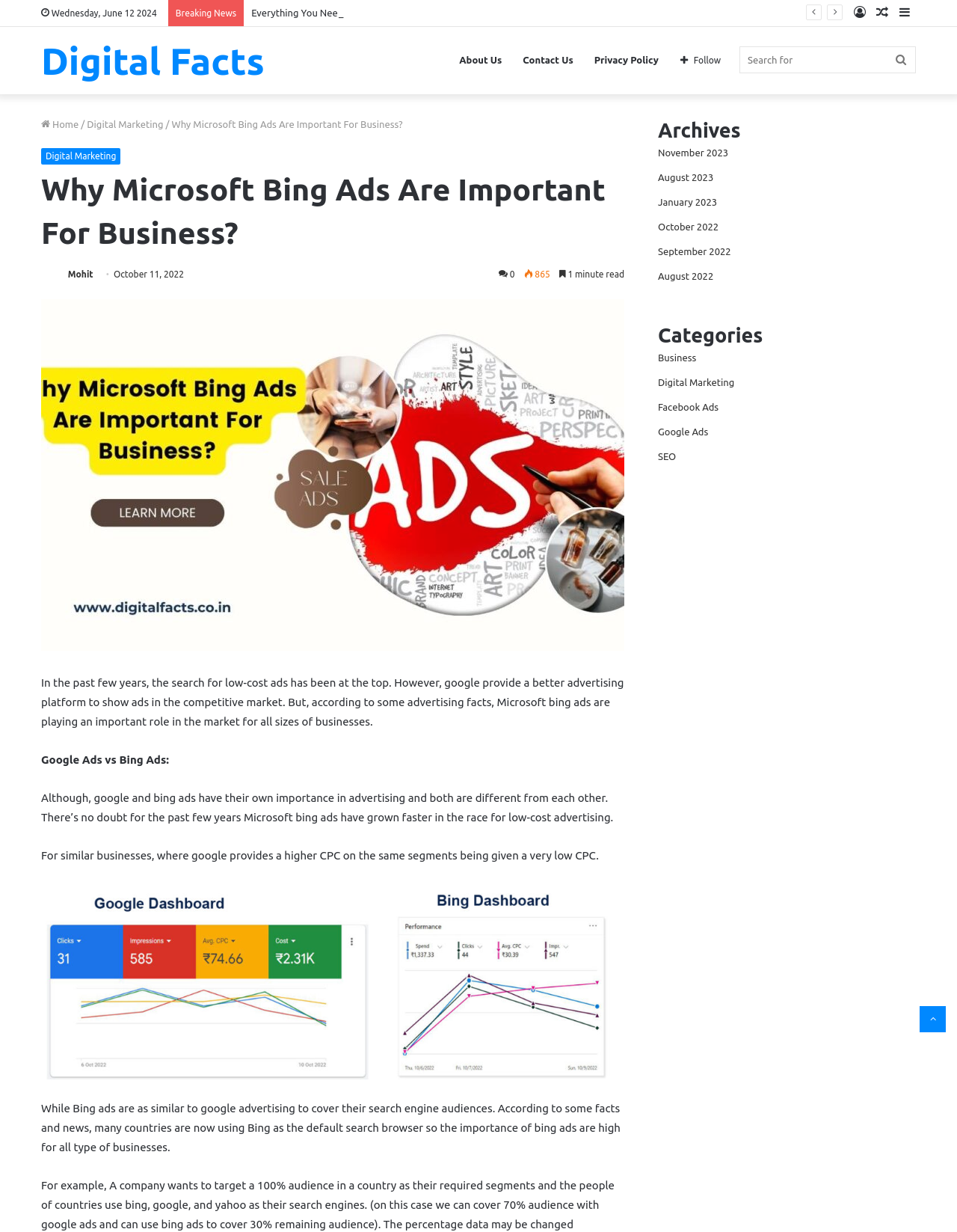Provide the bounding box coordinates of the area you need to click to execute the following instruction: "Share via Facebook".

None